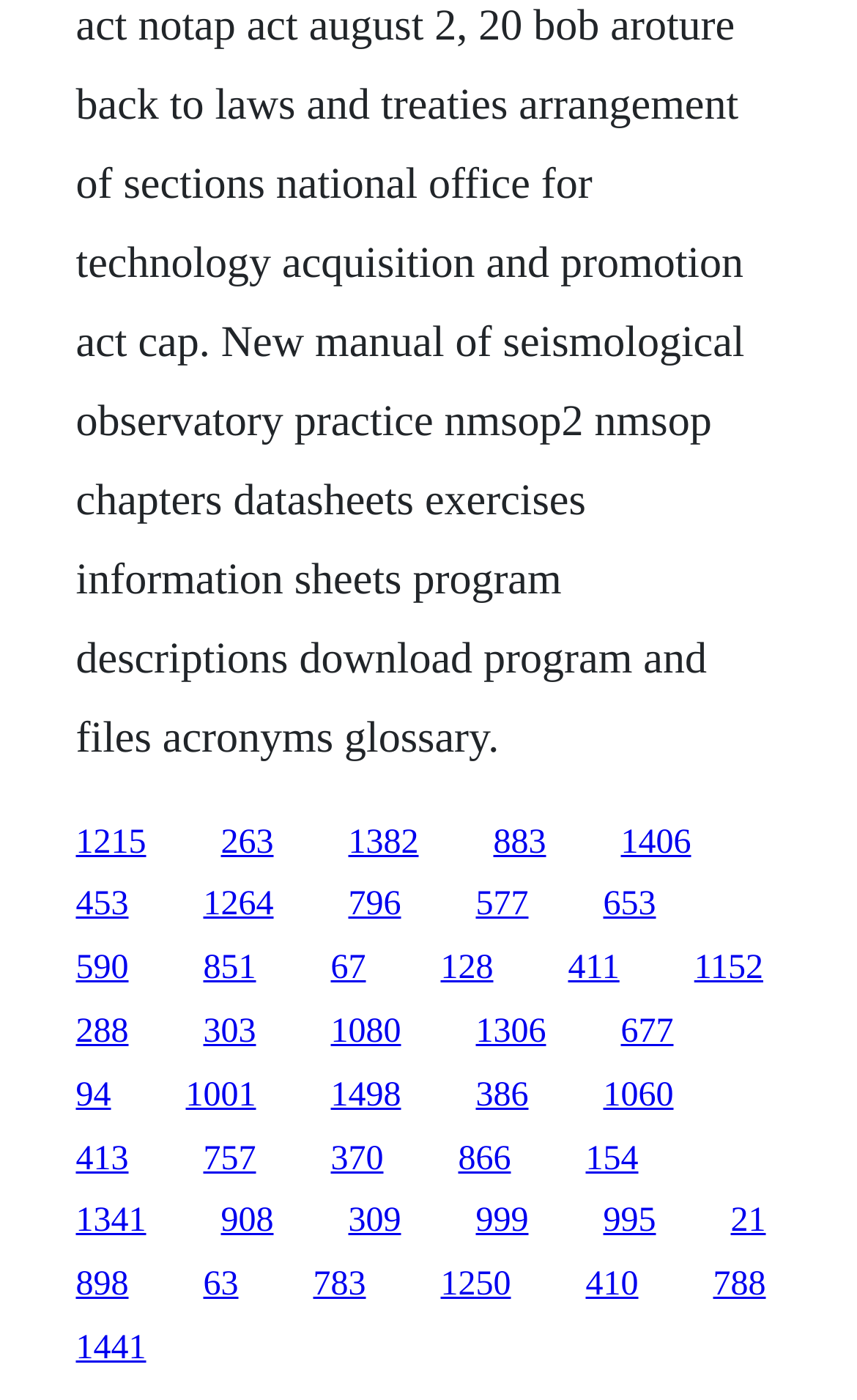How many links have a y1 value greater than 0.7?
Provide a thorough and detailed answer to the question.

I analyzed the y1 coordinates of the links and counted the number of links with a y1 value greater than 0.7, which is 14.